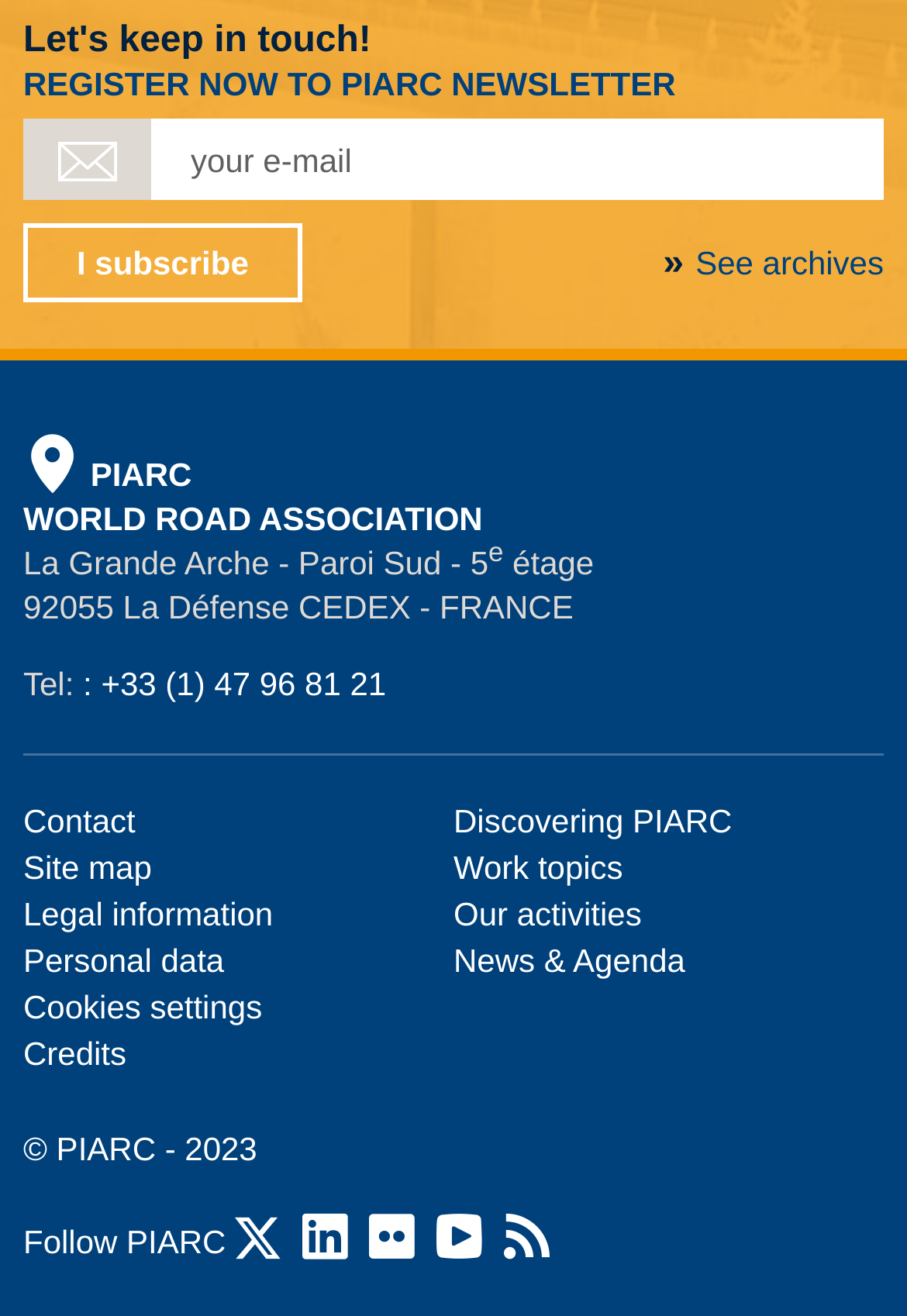What is the phone number?
Please provide a detailed and thorough answer to the question.

The phone number can be found in the link element with the text '+33 (1) 47 96 81 21' which is located in the middle of the webpage, inside an abbr element with a bounding box of [0.111, 0.505, 0.426, 0.533].